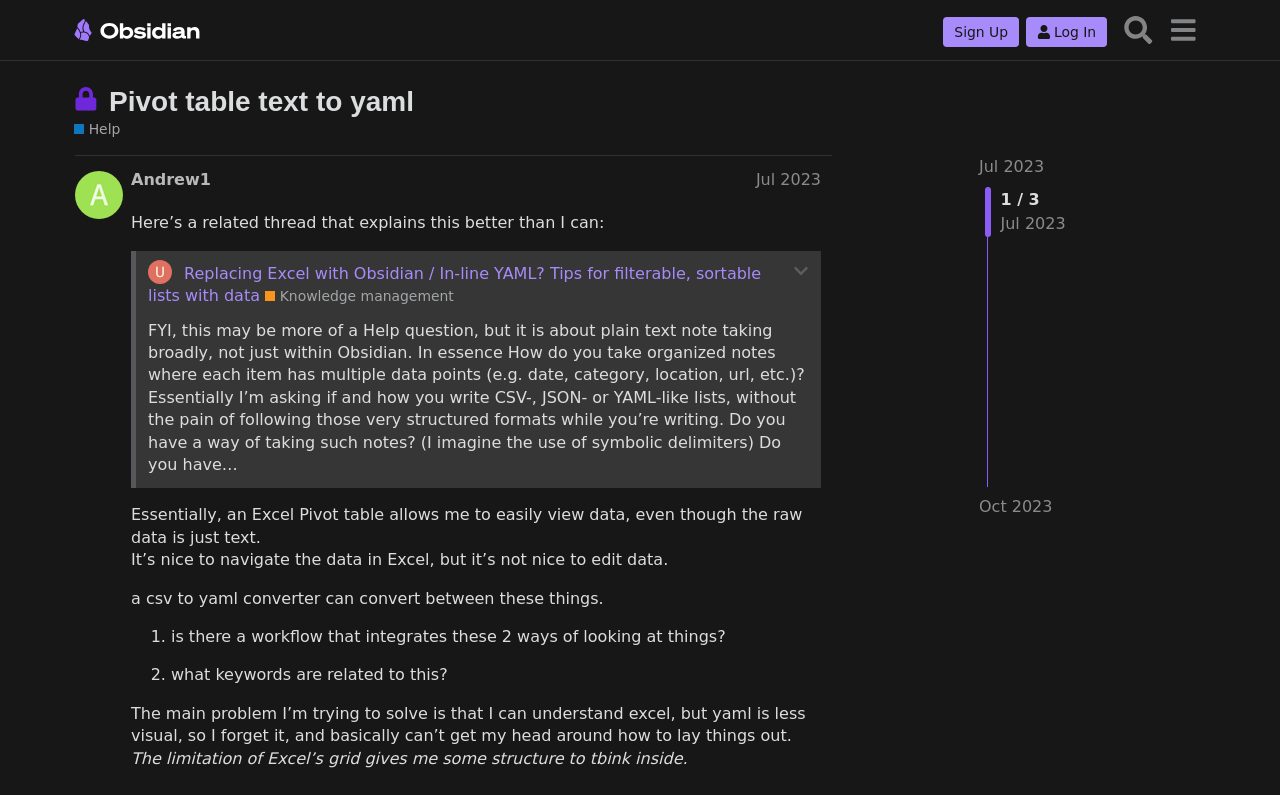Provide the bounding box coordinates of the UI element that matches the description: "AI Marketing".

None